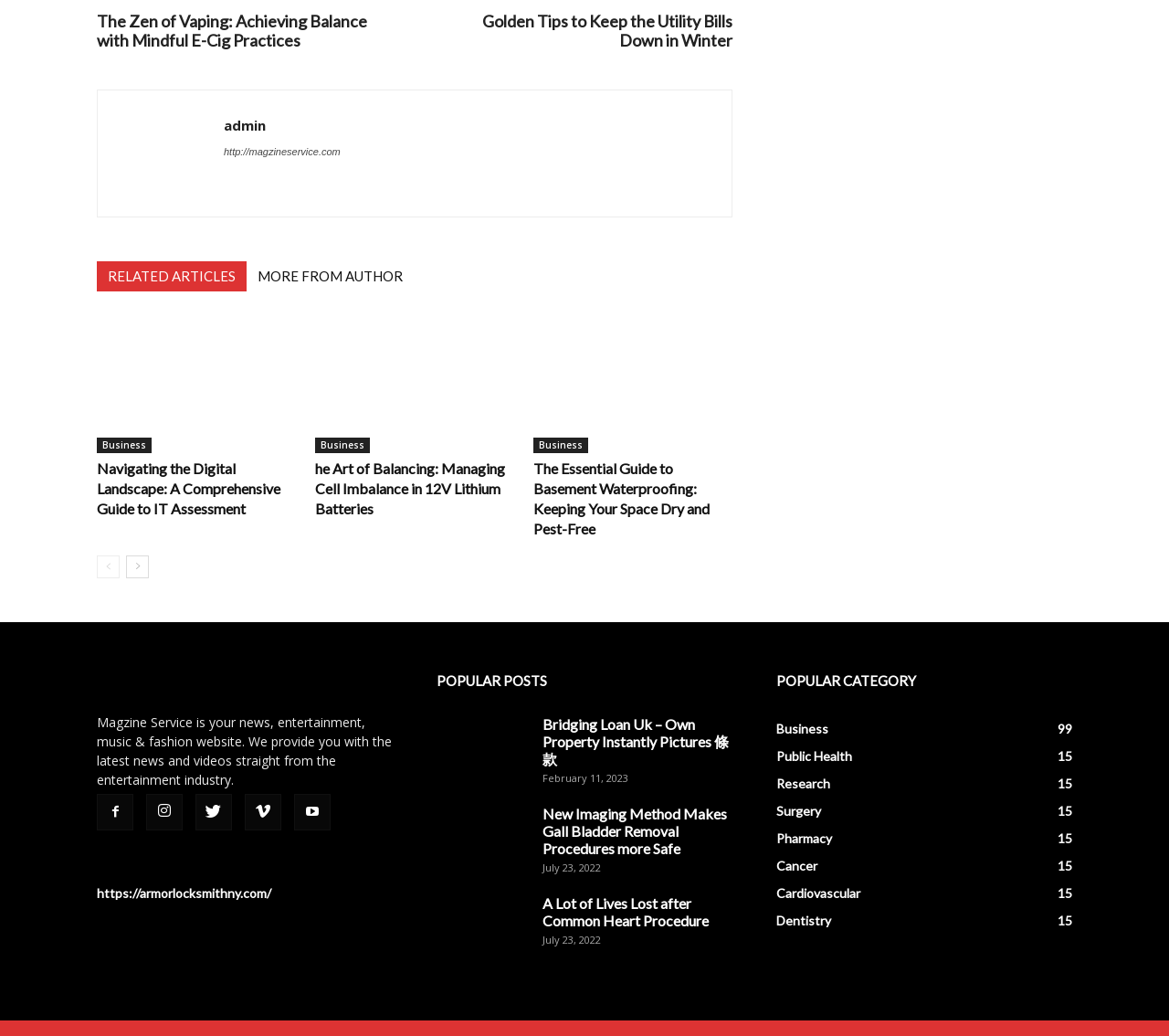Could you provide the bounding box coordinates for the portion of the screen to click to complete this instruction: "Explore the Popular Posts section"?

[0.373, 0.651, 0.627, 0.664]